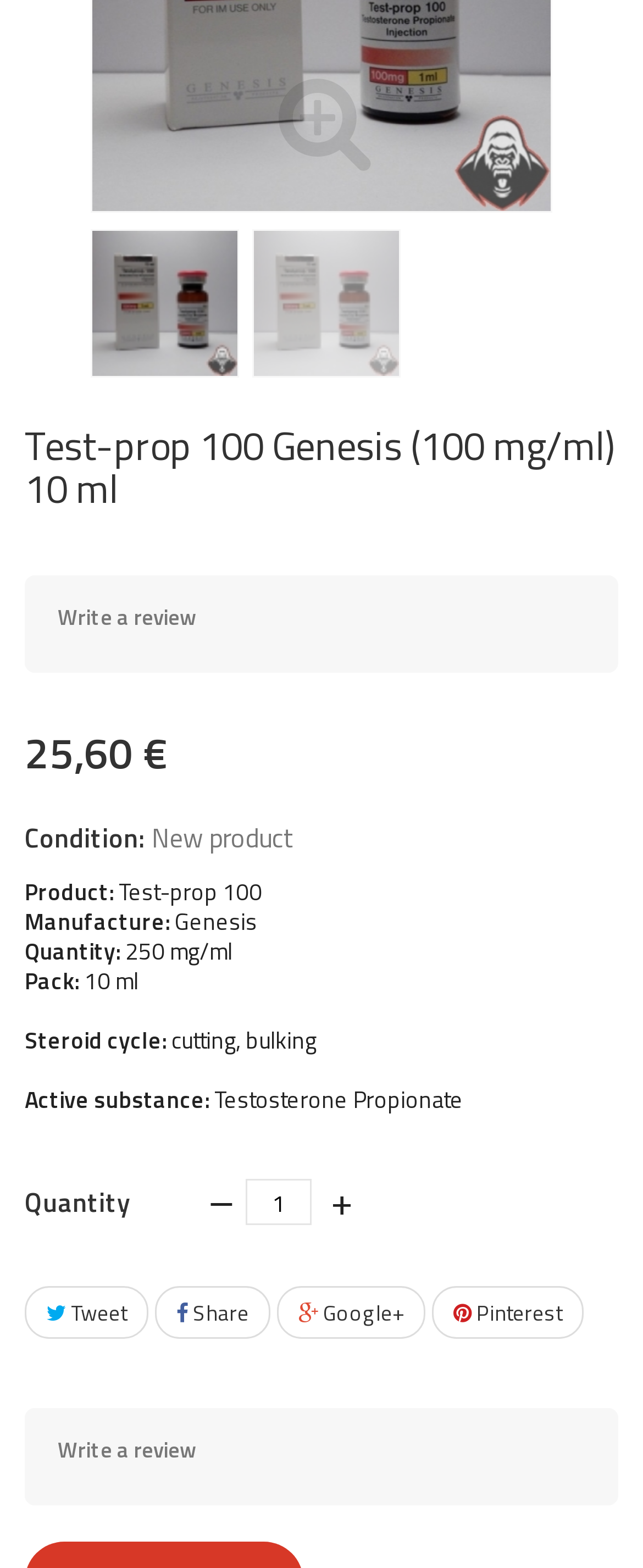Find and specify the bounding box coordinates that correspond to the clickable region for the instruction: "View the author's profile".

None